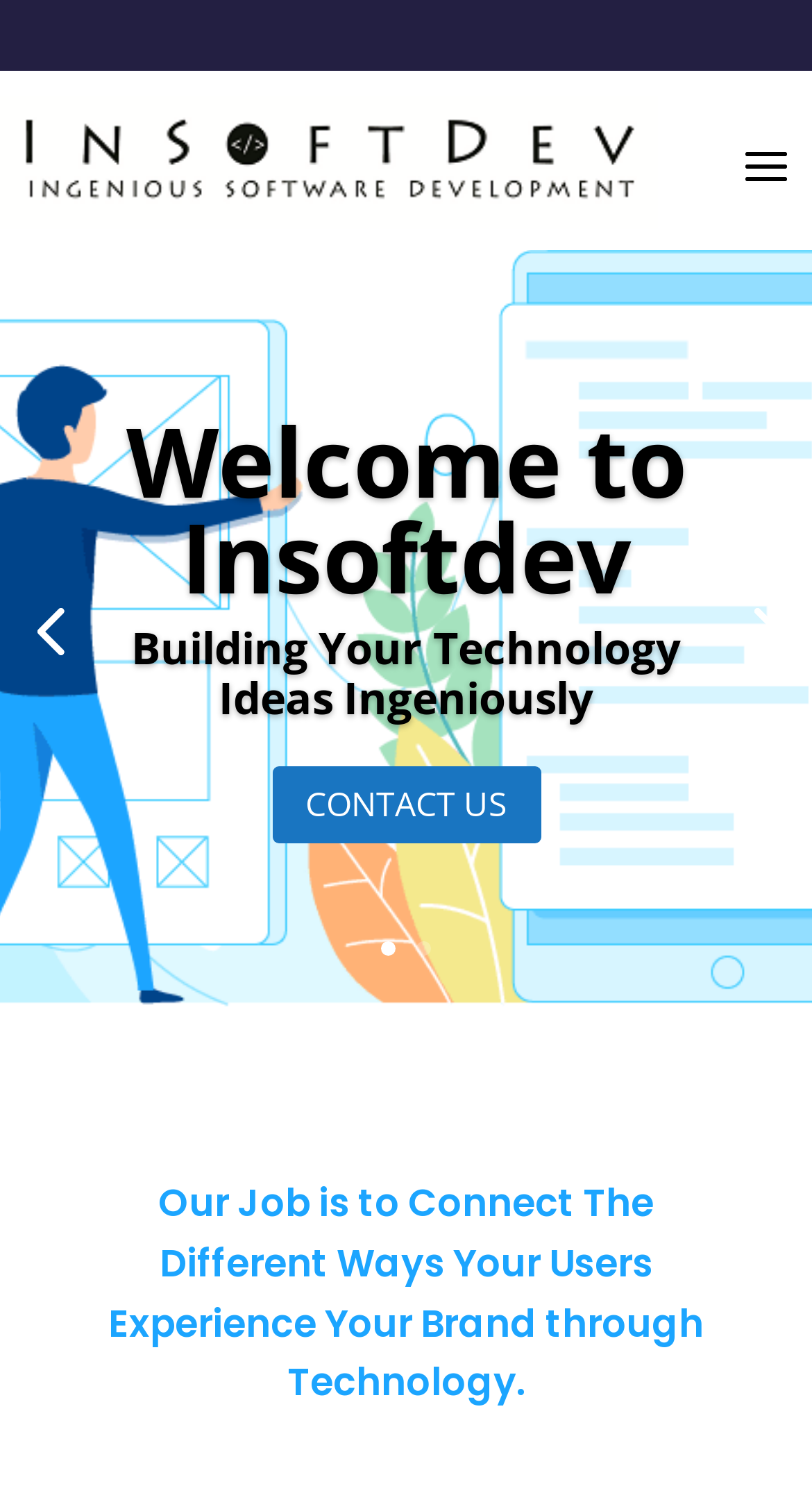Describe every aspect of the webpage in a detailed manner.

The webpage is the homepage of InSoftDev, a software development company. At the top, there is a navigation menu with two links on the left and right sides, respectively. Below the navigation menu, there is a table layout that occupies most of the page. 

In the top section of the table, there is a heading that reads "Welcome to Insoftdev" with a link embedded in the text. Below the heading, there is a subheading that says "Building Your Technology Ideas Ingeniously". 

On the right side of the subheading, there is a call-to-action link labeled "CONTACT US I". 

Further down the page, there is another heading that spans across the table, stating "Our Job is to Connect The Different Ways Your Users Experience Your Brand through Technology." 

Additionally, there are five numbered links scattered across the page, with "4" located at the top-left, "5" at the top-right, "1" and "2" at the bottom-center, and no other descriptive text or images accompanying these links.